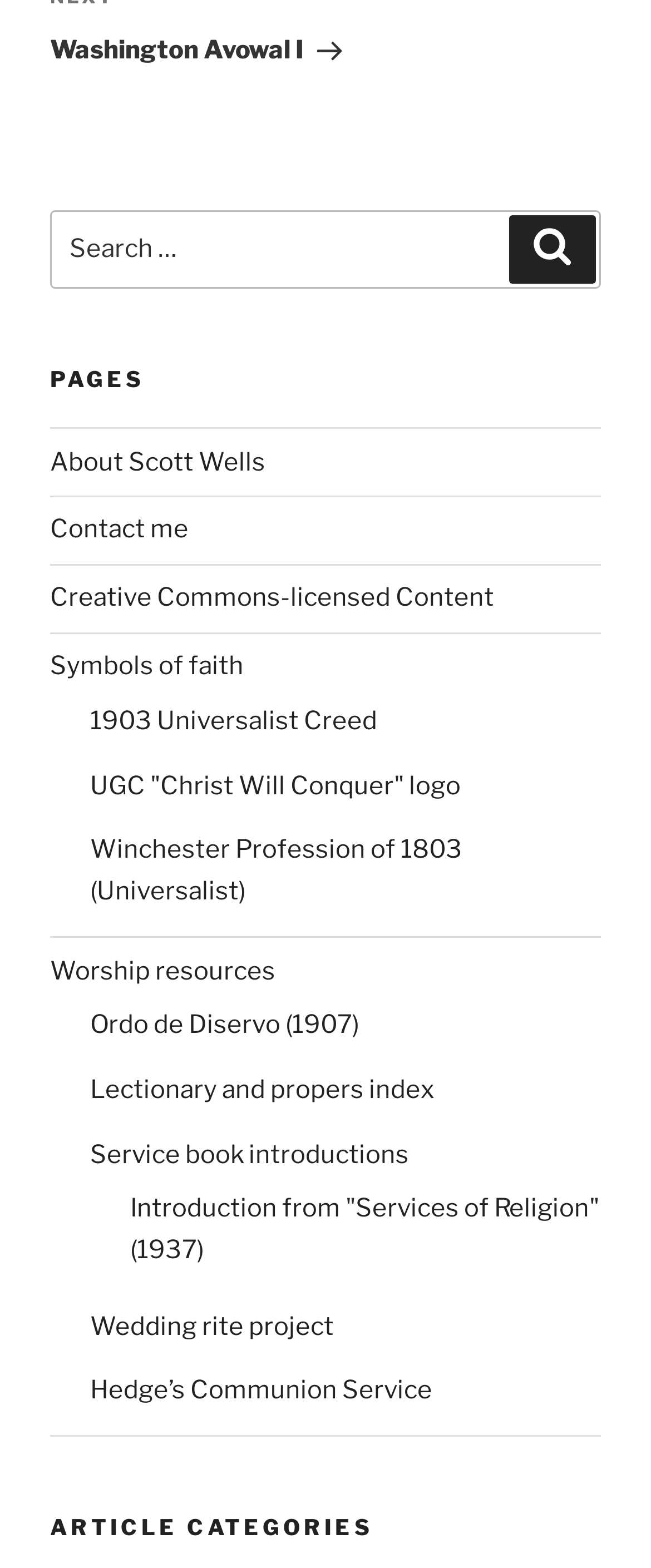Determine the bounding box coordinates of the section to be clicked to follow the instruction: "Click on the Search button". The coordinates should be given as four float numbers between 0 and 1, formatted as [left, top, right, bottom].

[0.782, 0.137, 0.915, 0.181]